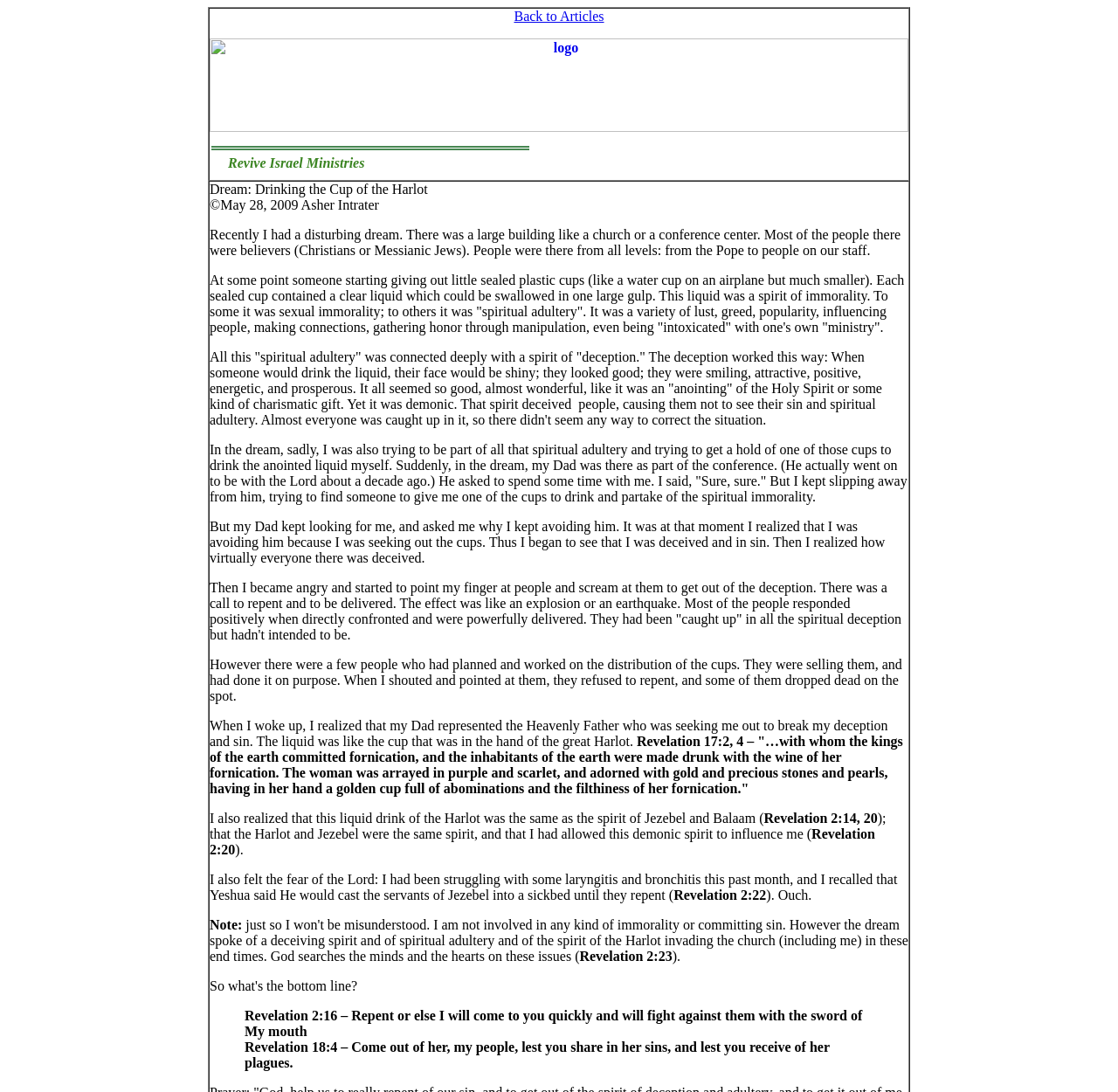How many Bible verses are quoted on this page?
Answer the question in a detailed and comprehensive manner.

I counted the number of static text elements within the blockquote element, which are quoting Bible verses, and found two of them, namely Revelation 2:16 and Revelation 18:4.